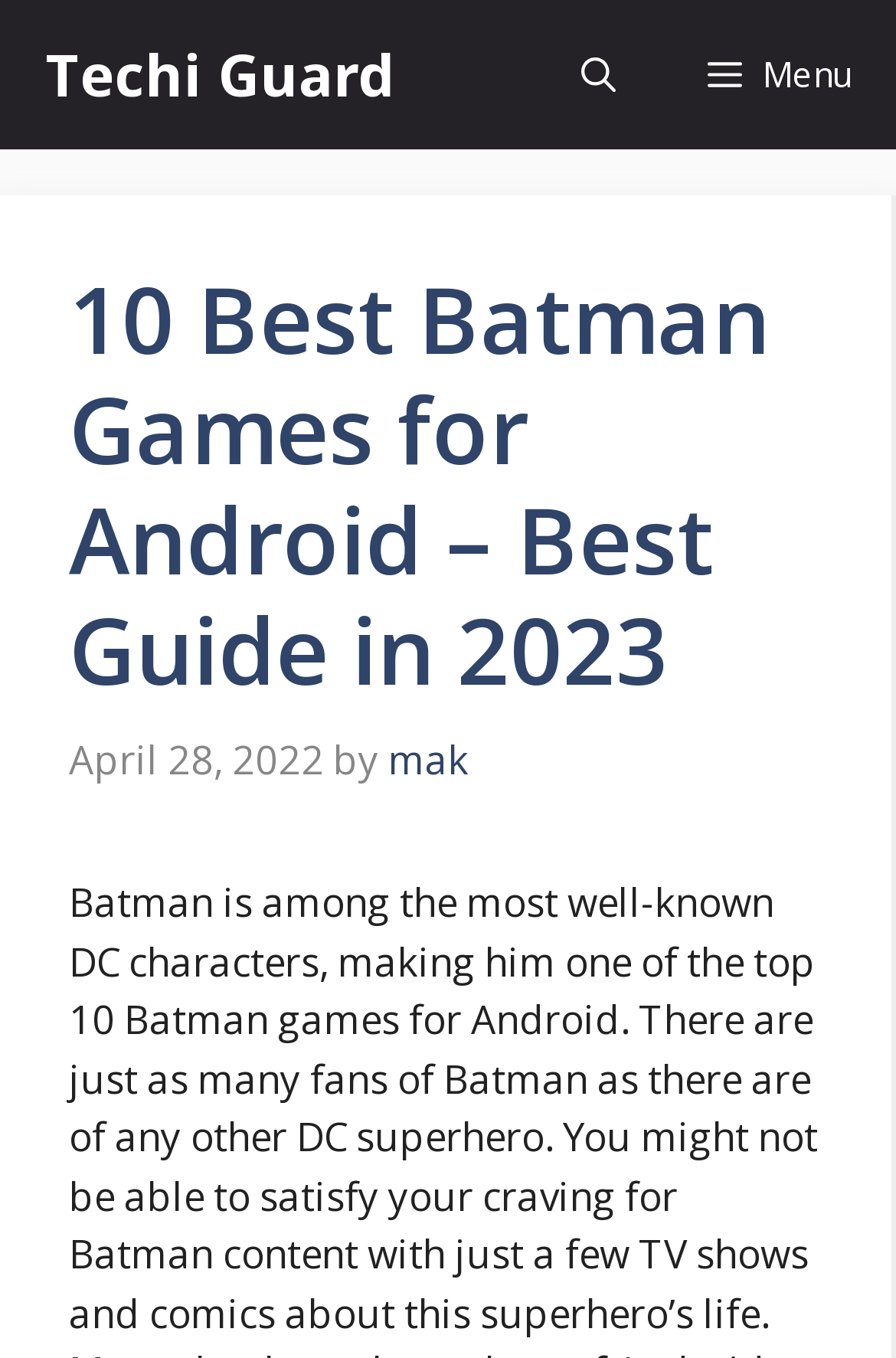Give a full account of the webpage's elements and their arrangement.

The webpage appears to be a blog post or article titled "10 Best Batman Games for Android – Best Guide in 2023" on a website called Techi Guard. At the top of the page, there is a navigation bar with three main elements: a link to the website's homepage labeled "Techi Guard" on the left, a button to open the menu on the right, and a link to open the search bar in the middle.

Below the navigation bar, there is a large header section that takes up most of the top half of the page. This section contains the title of the article, "10 Best Batman Games for Android – Best Guide in 2023", in a large font size. Underneath the title, there is a timestamp indicating that the article was published on April 28, 2022, followed by the author's name, "mak".

There are no images on the page, but the layout suggests that the article content will follow below the header section. The overall structure of the page is clean and organized, with clear headings and concise text.